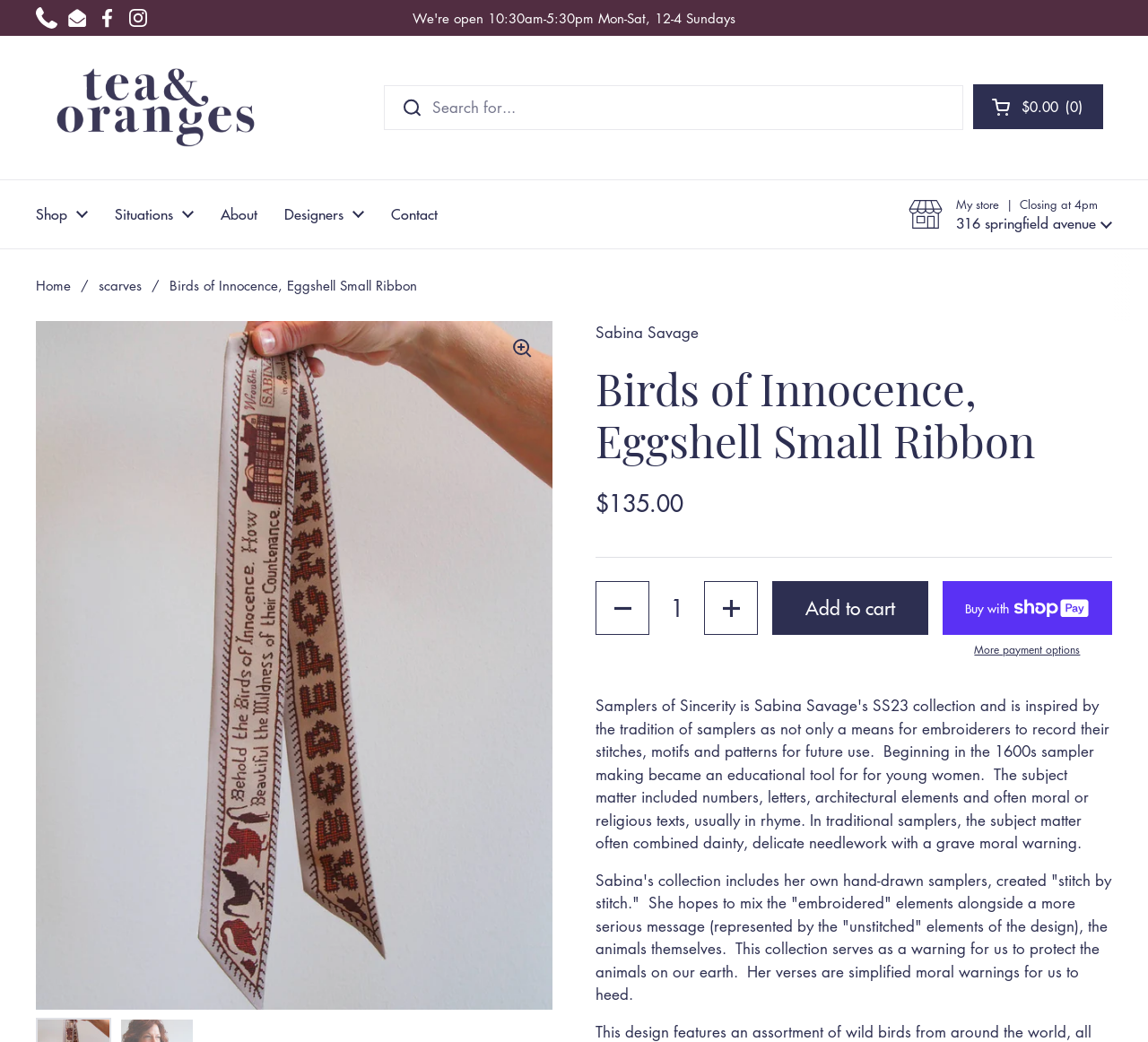Show the bounding box coordinates of the region that should be clicked to follow the instruction: "Visit the shop page."

[0.02, 0.186, 0.088, 0.225]